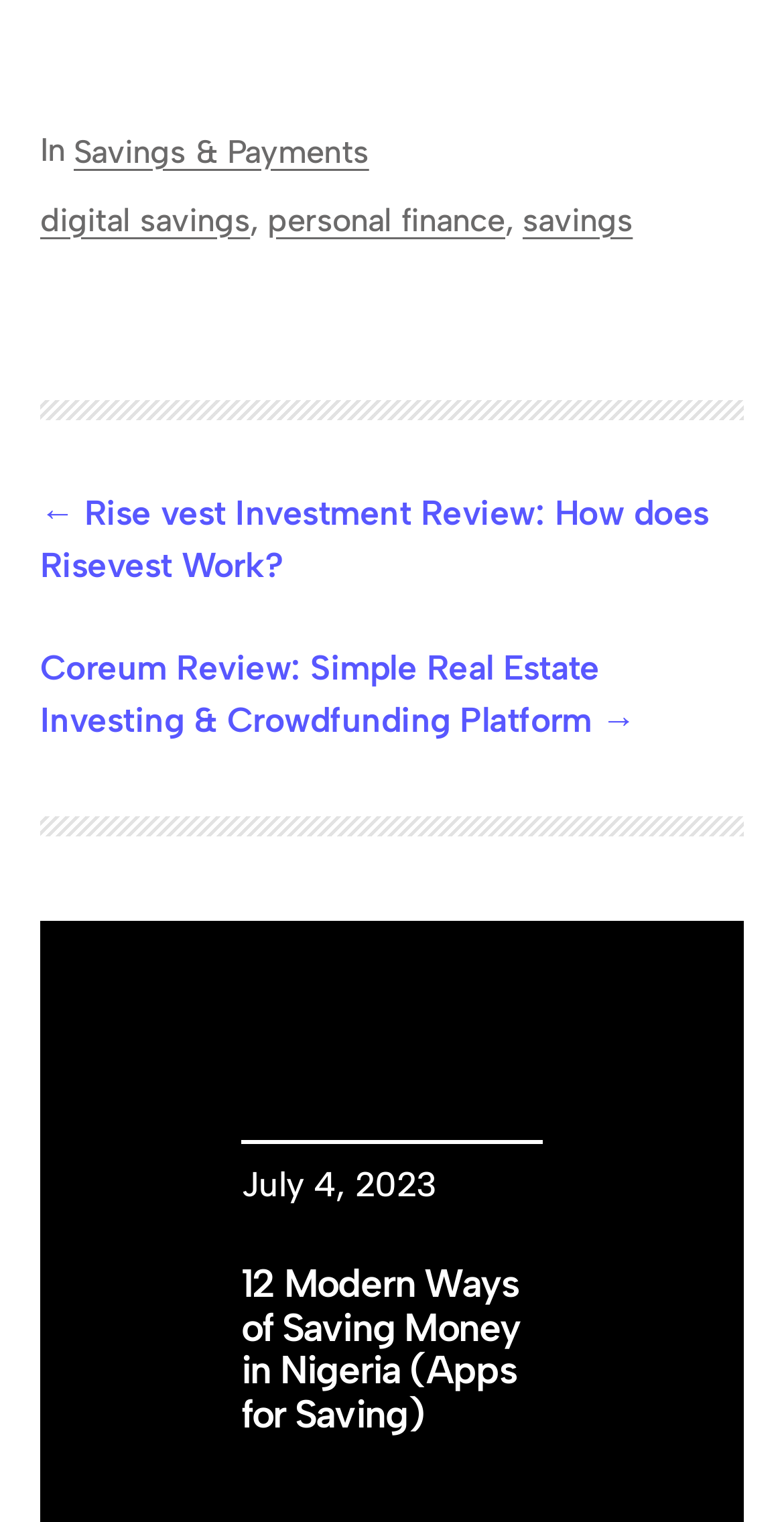Use a single word or phrase to answer the following:
What is the topic of the main article?

Saving Money in Nigeria